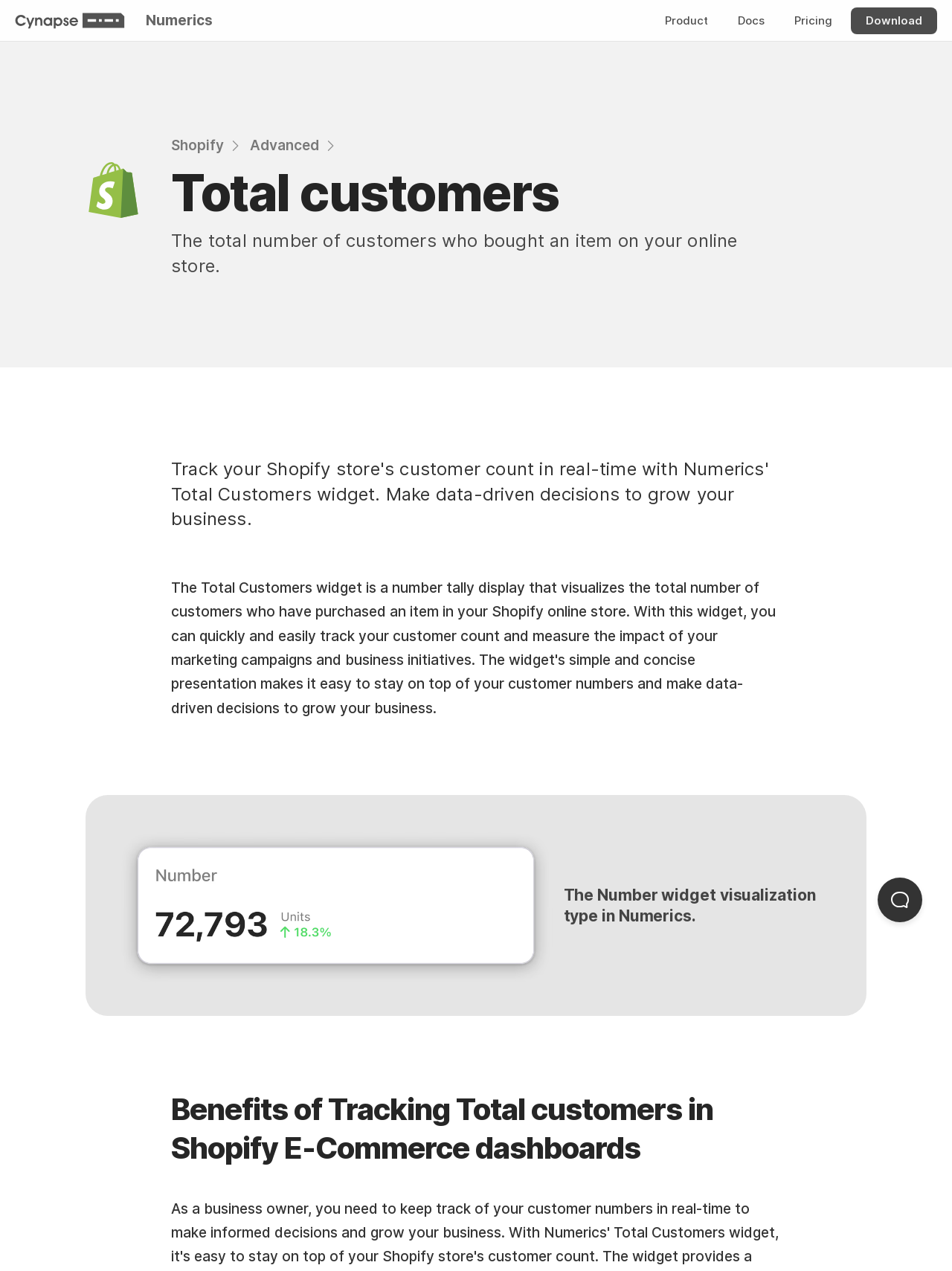What is the position of the Shopify link?
Answer briefly with a single word or phrase based on the image.

Top middle